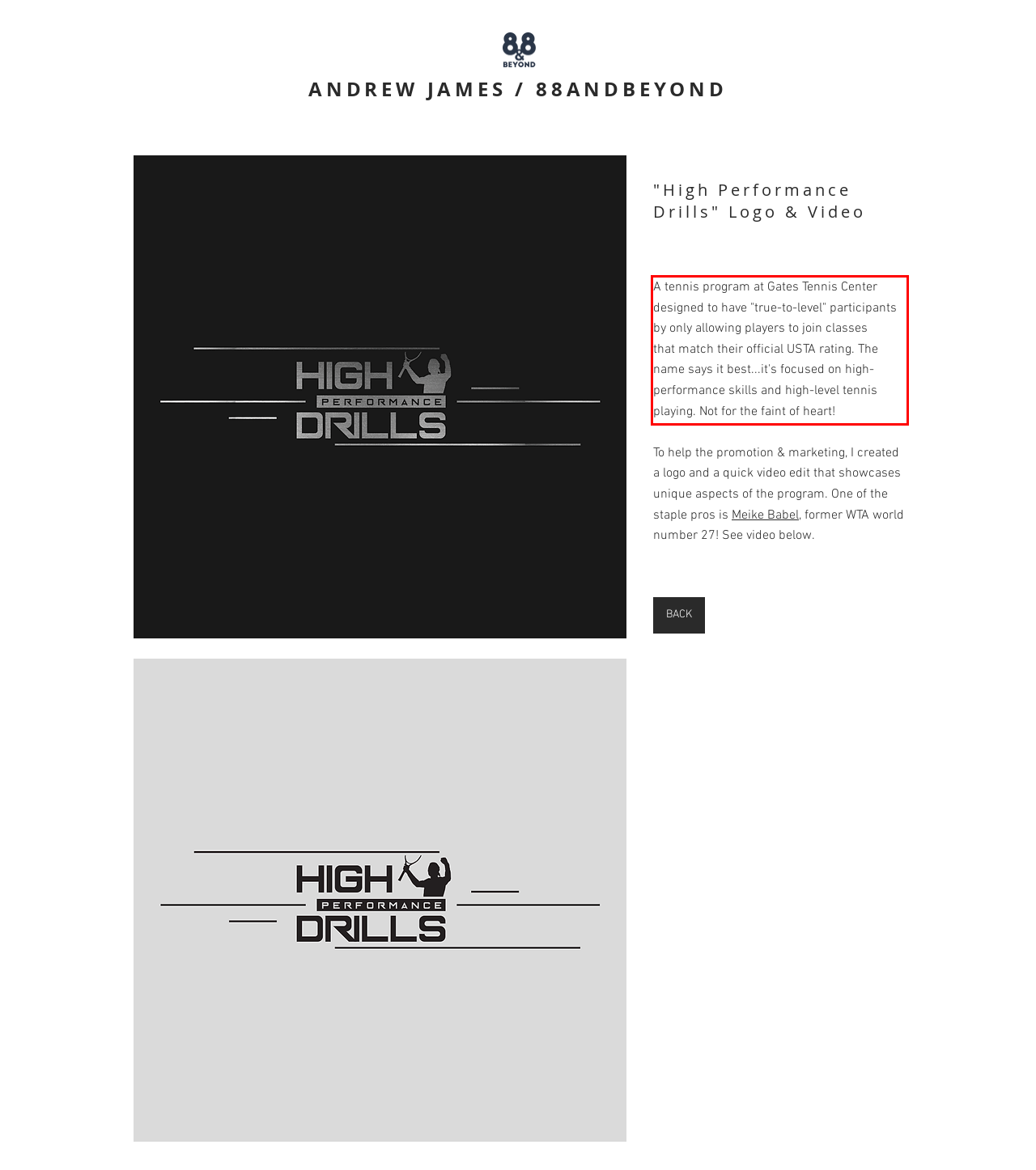Given a webpage screenshot, locate the red bounding box and extract the text content found inside it.

A tennis program at Gates Tennis Center designed to have "true-to-level" participants by only allowing players to join classes that match their official USTA rating. The name says it best...it's focused on high-performance skills and high-level tennis playing. Not for the faint of heart!